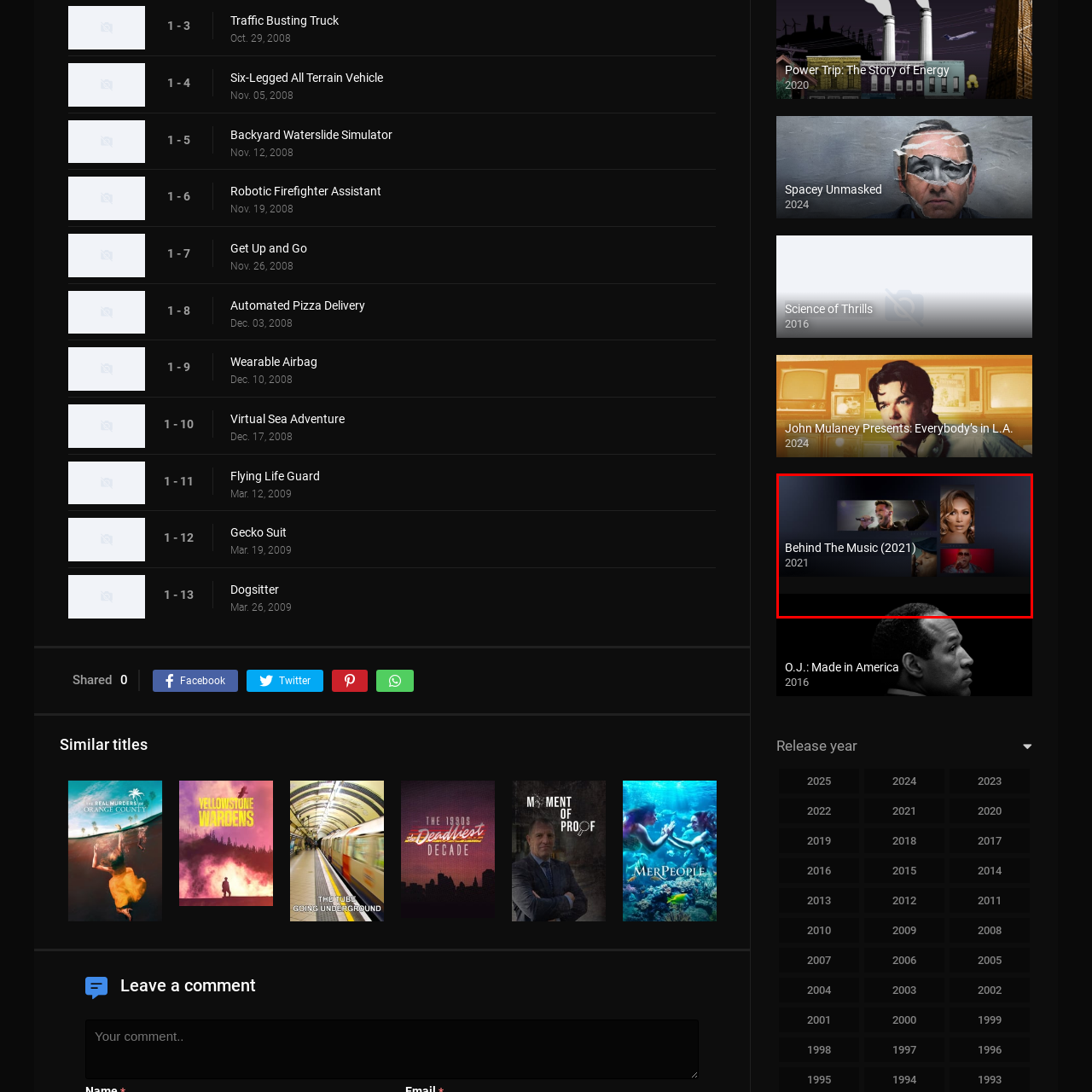Offer a detailed account of the image that is framed by the red bounding box.

The image showcases a promotional graphic for the 2021 documentary series "Behind The Music." The title is prominently displayed at the center, highlighting the focus on the music industry and its artists. Flanking the title are striking images of featured artists, including a dynamic performance shot of a male singer and a glamorous portrait of a female artist, emphasizing the series' exploration of their stories and careers. The overall design conveys a sense of energy and charisma, reflecting the vibrant nature of the music scene explored in the series. Below the title, the year "2021" signifies the release of this revitalized version of the classic documentary series, which delves into the lives and musical journeys of various prominent figures in the industry.